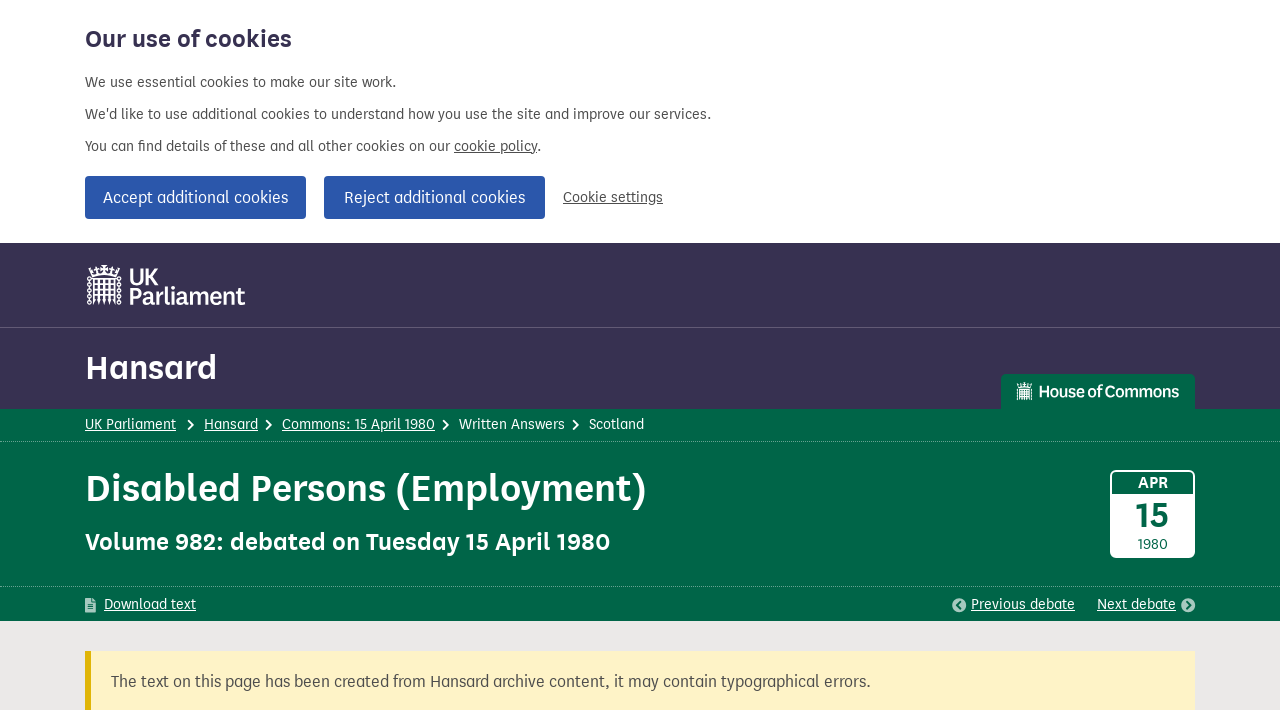Please locate the bounding box coordinates of the element that should be clicked to complete the given instruction: "view Hansard".

[0.066, 0.489, 0.17, 0.547]